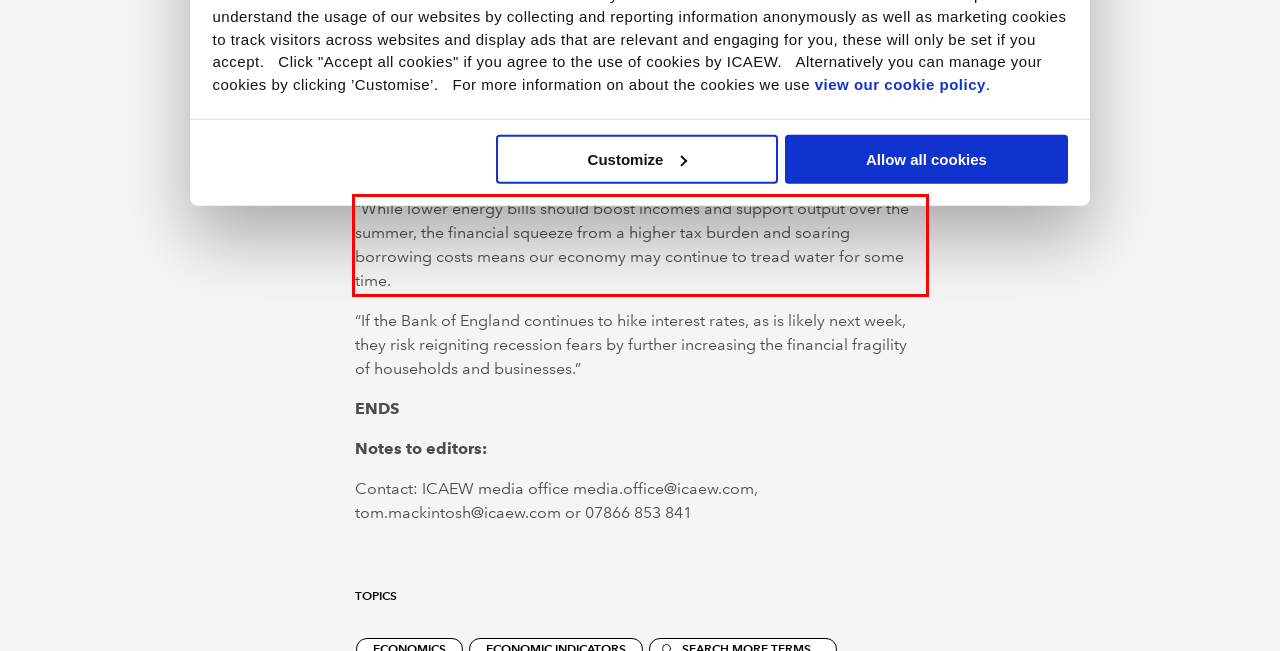The screenshot provided shows a webpage with a red bounding box. Apply OCR to the text within this red bounding box and provide the extracted content.

“While lower energy bills should boost incomes and support output over the summer, the financial squeeze from a higher tax burden and soaring borrowing costs means our economy may continue to tread water for some time.